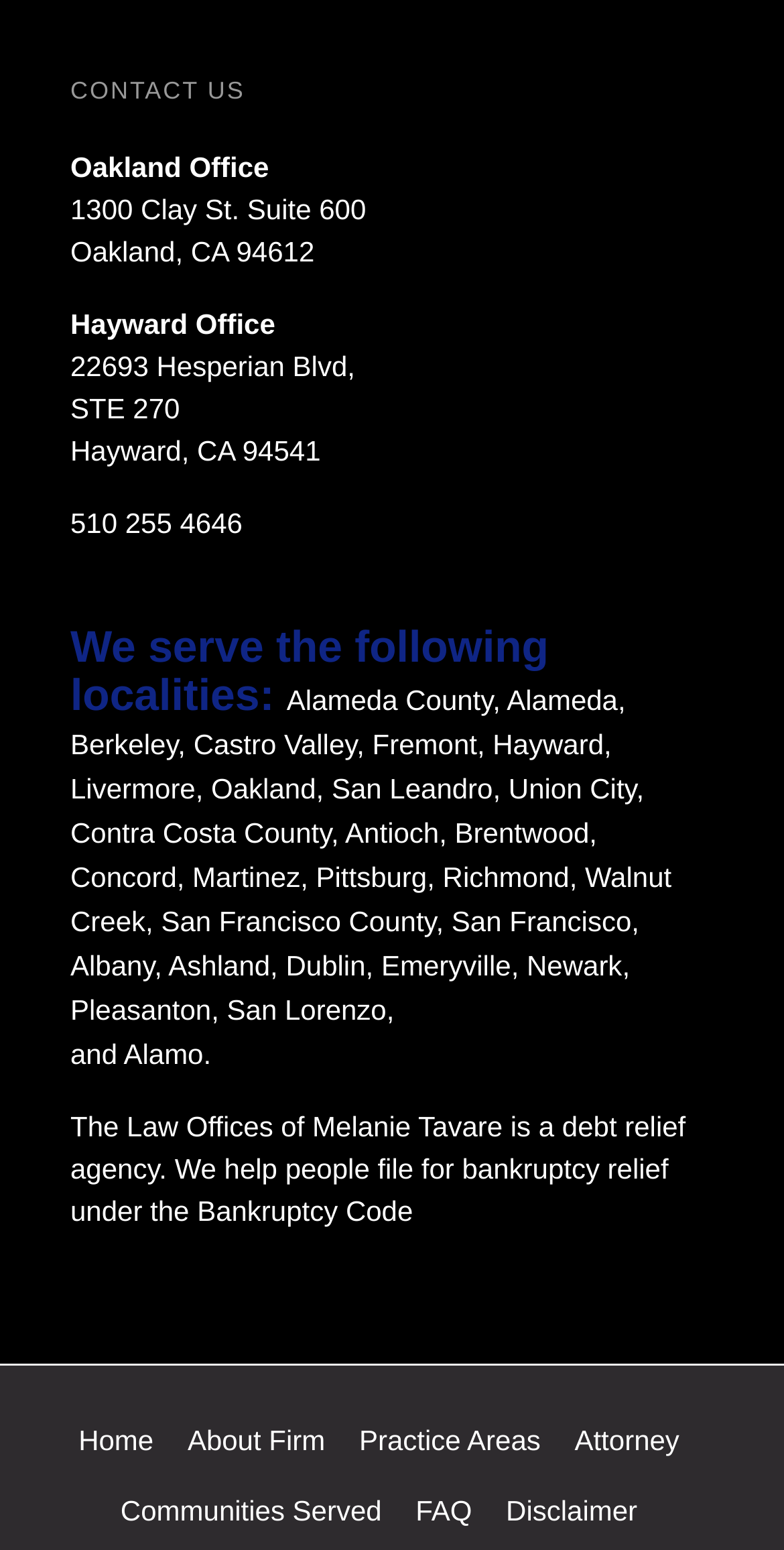Determine the bounding box coordinates for the area that should be clicked to carry out the following instruction: "View the 'FAQ' page".

[0.53, 0.964, 0.602, 0.985]